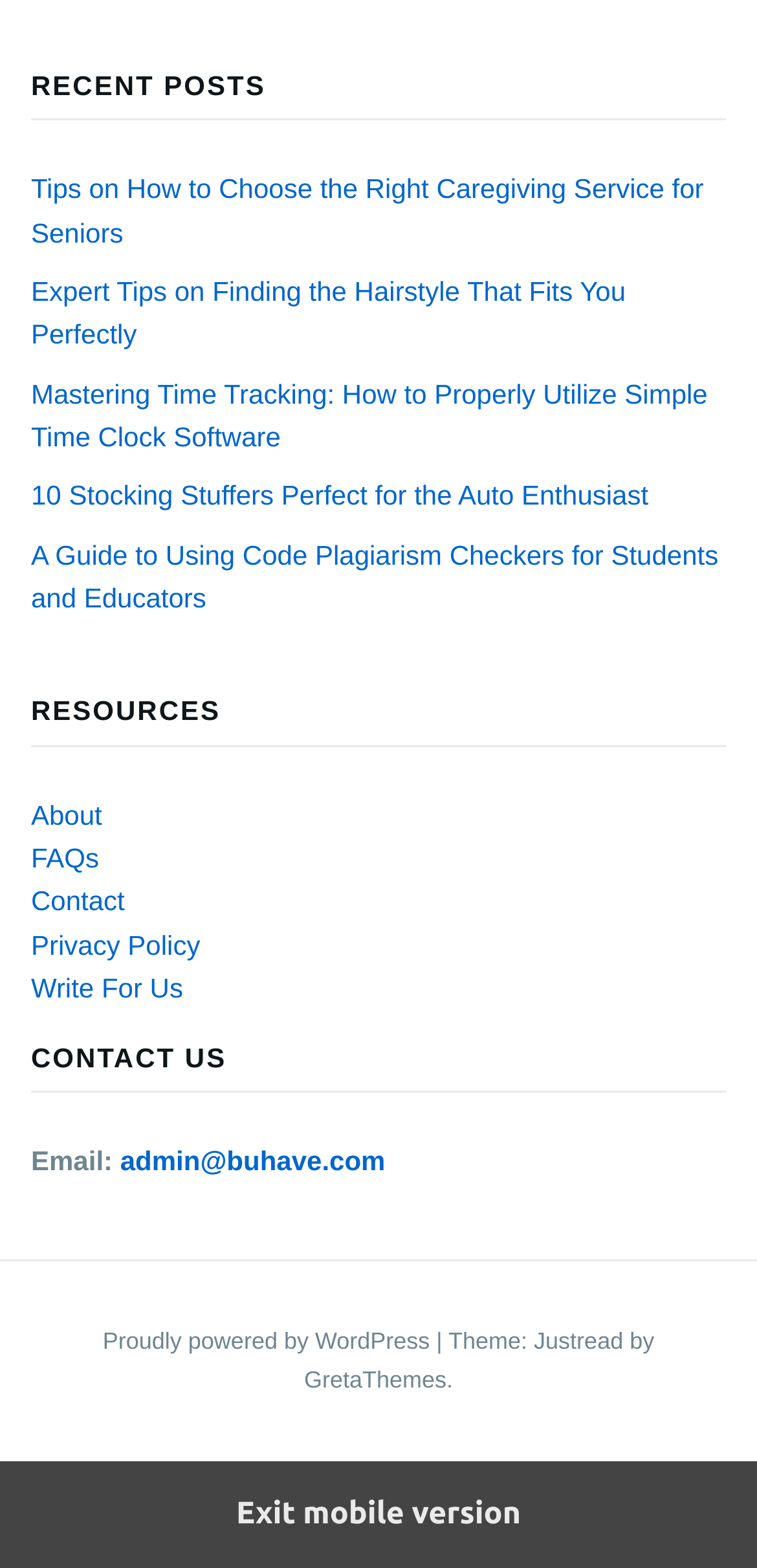Determine the bounding box coordinates of the target area to click to execute the following instruction: "read about tips on choosing caregiving services for seniors."

[0.041, 0.11, 0.93, 0.158]